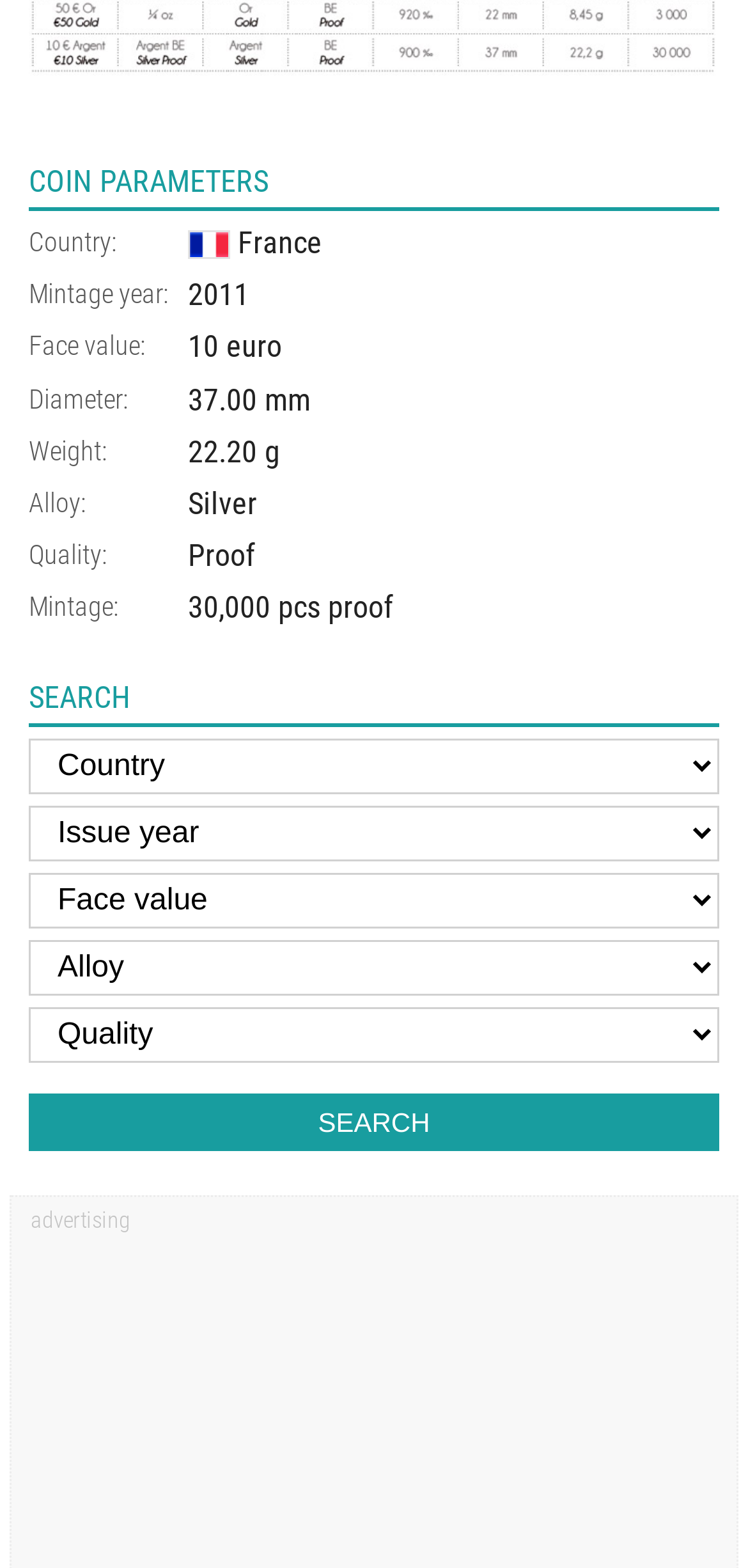Identify the bounding box coordinates of the area that should be clicked in order to complete the given instruction: "Select a country". The bounding box coordinates should be four float numbers between 0 and 1, i.e., [left, top, right, bottom].

[0.038, 0.471, 0.962, 0.506]